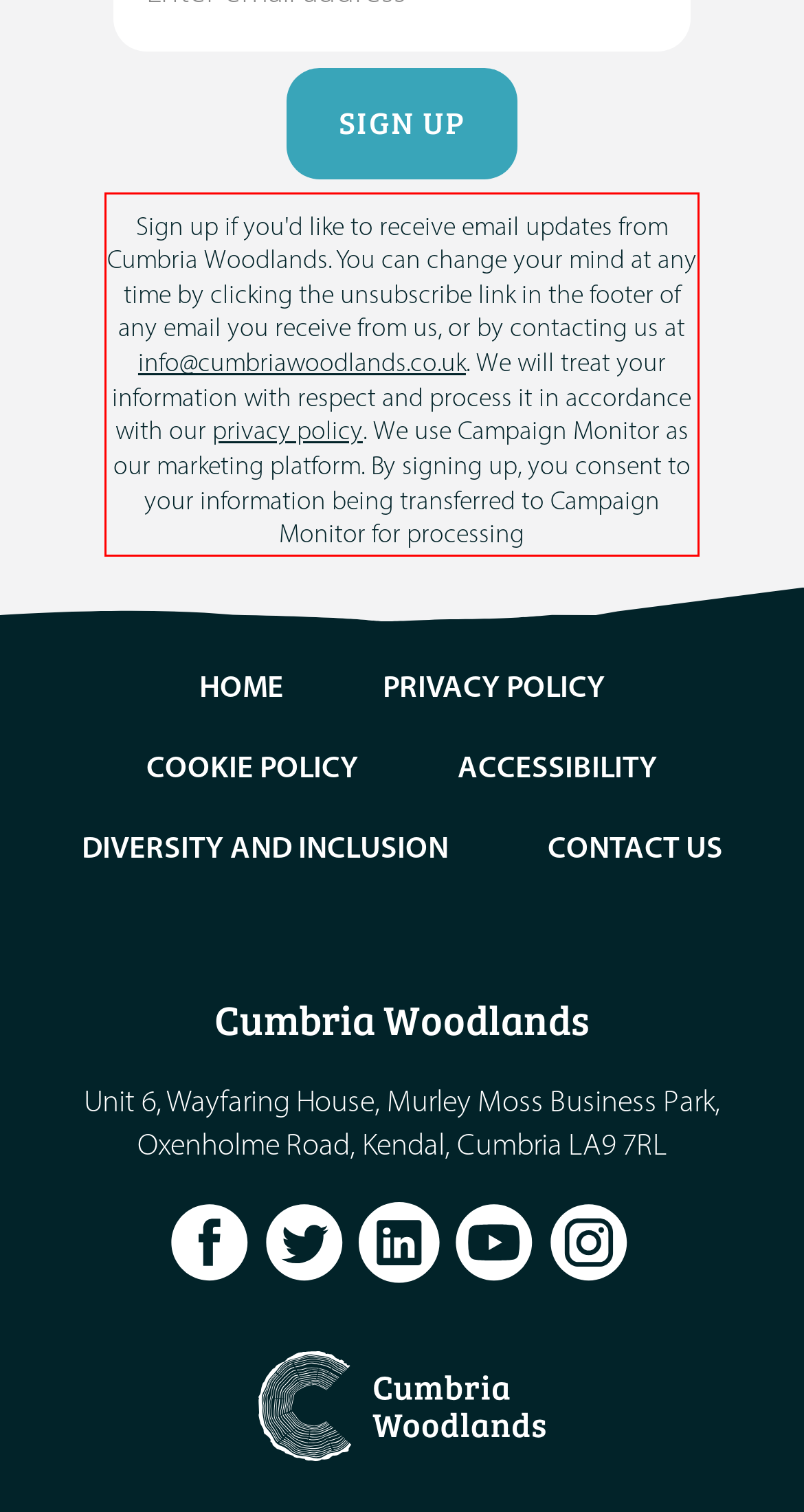There is a UI element on the webpage screenshot marked by a red bounding box. Extract and generate the text content from within this red box.

Sign up if you'd like to receive email updates from Cumbria Woodlands. You can change your mind at any time by clicking the unsubscribe link in the footer of any email you receive from us, or by contacting us at info@cumbriawoodlands.co.uk. We will treat your information with respect and process it in accordance with our privacy policy. We use Campaign Monitor as our marketing platform. By signing up, you consent to your information being transferred to Campaign Monitor for processing